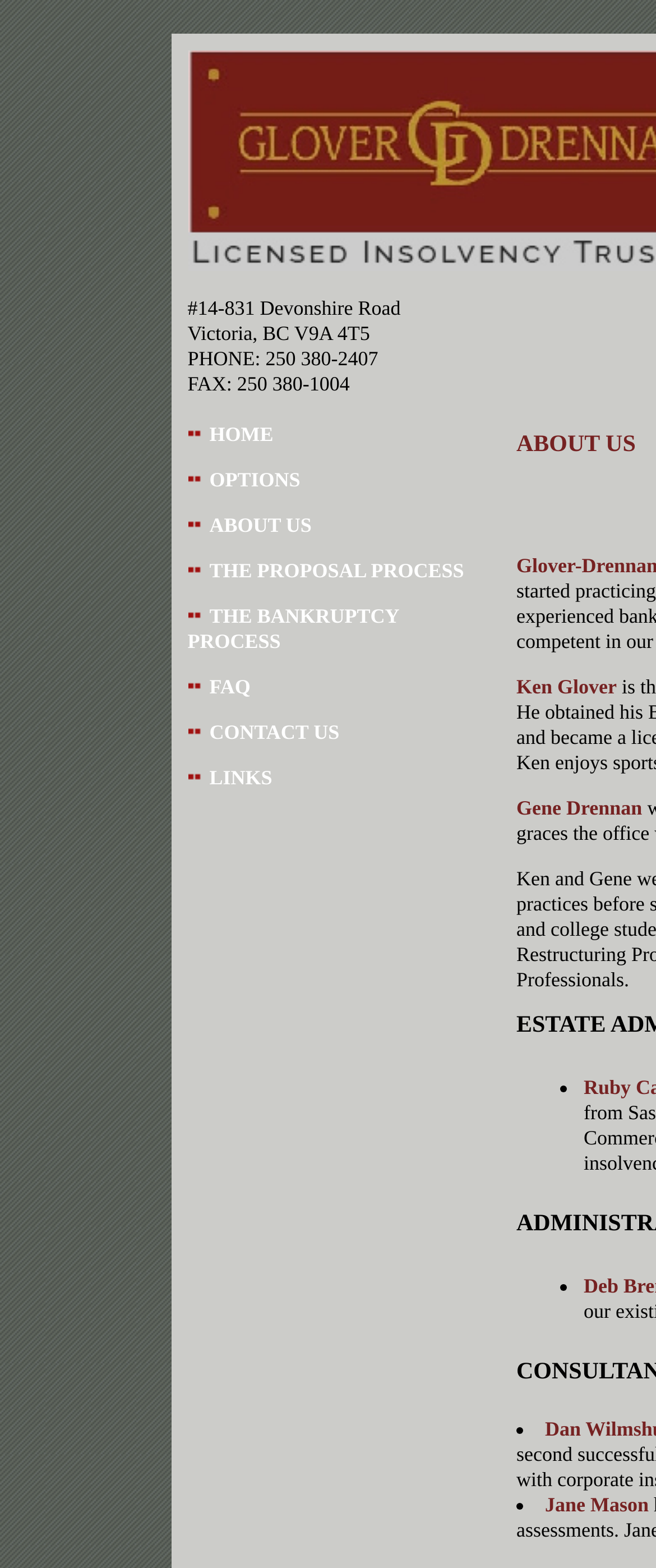Describe the webpage in detail, including text, images, and layout.

This webpage is about Ken Glover and Gene Drennan, trustees in Victoria, British Columbia, specializing in bankruptcy services. 

At the top left of the page, there is a layout table cell containing the address and contact information of the trustees, including their phone and fax numbers. 

Below the address, there is a horizontal navigation menu with 7 links: HOME, OPTIONS, ABOUT US, THE PROPOSAL PROCESS, THE BANKRUPTCY PROCESS, FAQ, and CONTACT US. Each link is accompanied by a small image. 

On the right side of the page, there is a section dedicated to Gene Drennan, with his name prominently displayed. Below his name, there are four bullet points, likely listing his qualifications or services offered. 

Further down, there is another section with the name Jane Mason, possibly another team member or associate.